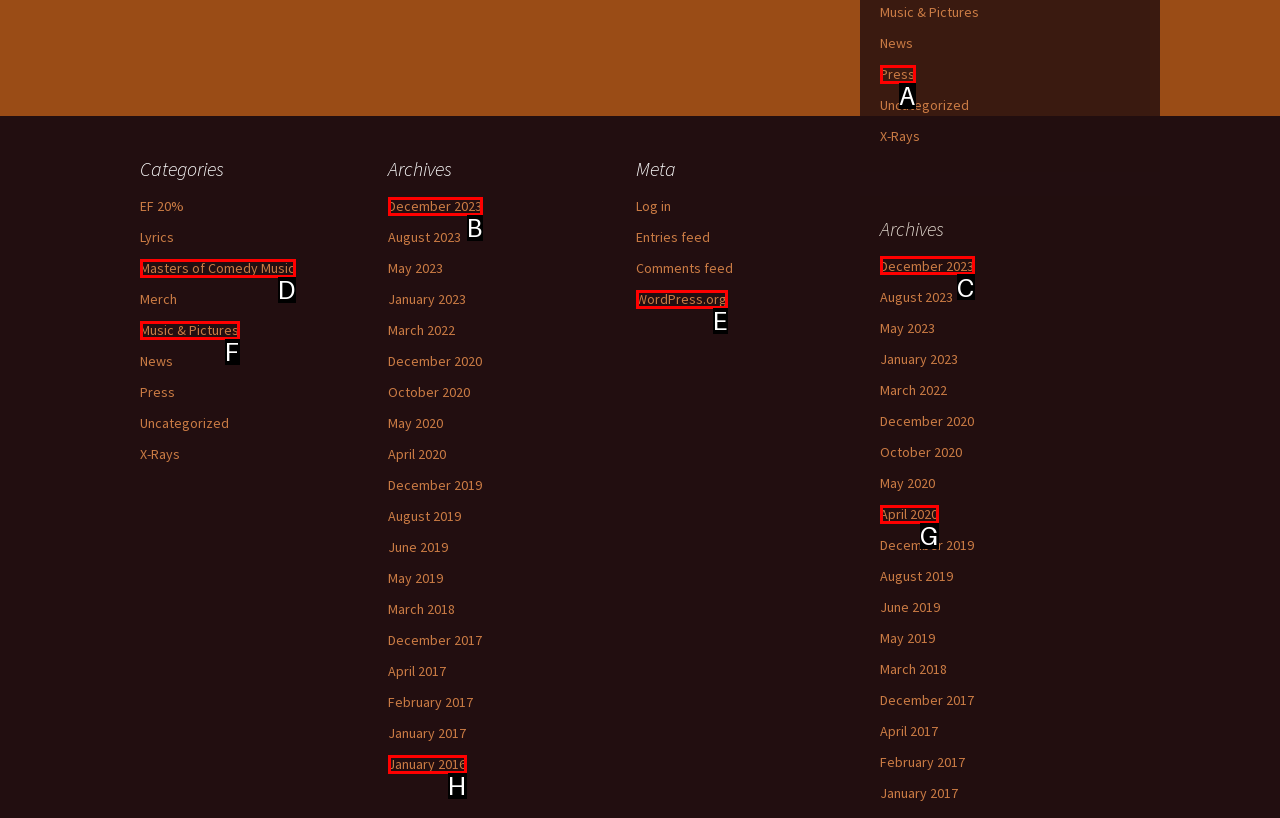Which option should I select to accomplish the task: Go to December 2023? Respond with the corresponding letter from the given choices.

C